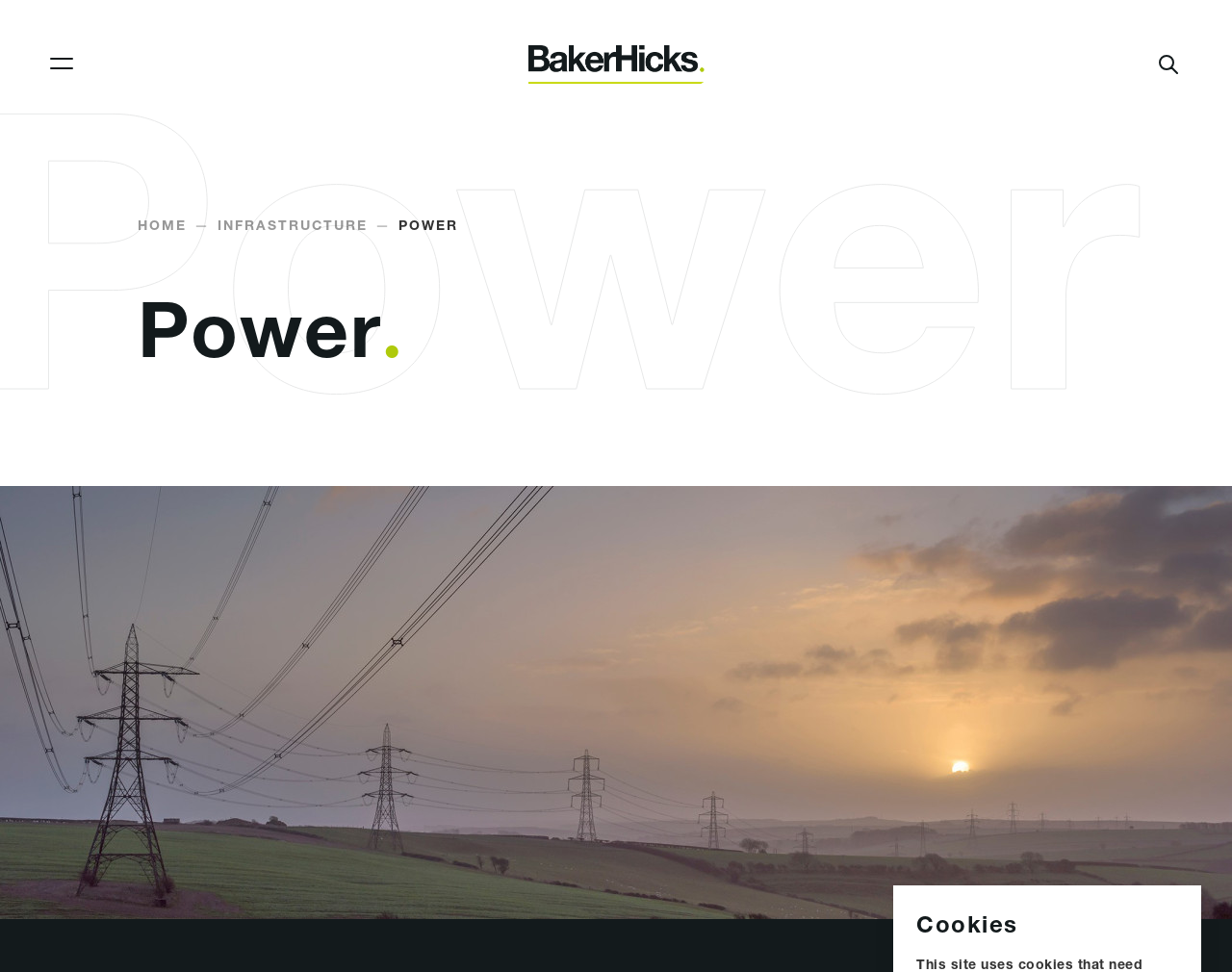Please specify the bounding box coordinates in the format (top-left x, top-left y, bottom-right x, bottom-right y), with values ranging from 0 to 1. Identify the bounding box for the UI component described as follows: Public & Government .

[0.169, 0.321, 1.0, 0.375]